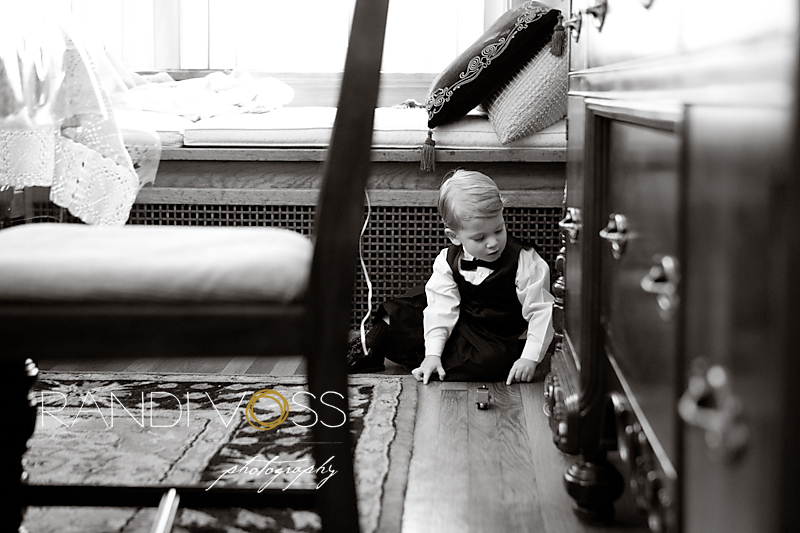Depict the image with a detailed narrative.

The image captures a charming moment featuring a young boy dressed in a formal outfit, complete with a black vest and white shirt. He is engrossed in play on the hardwood floor of a cozy space, where his attention is captured by a small toy car. Surrounding him are elements of a beautifully decorated room, including the legs of wooden furniture and a patterned rug that adds warmth to the scene. The soft, natural light streaming in from a nearby window highlights the boy’s focused expression and the intricate details of the surrounding decor. This setting evokes a sense of nostalgia and delight, perfectly illustrating the innocent joy of childhood amidst a celebratory atmosphere.